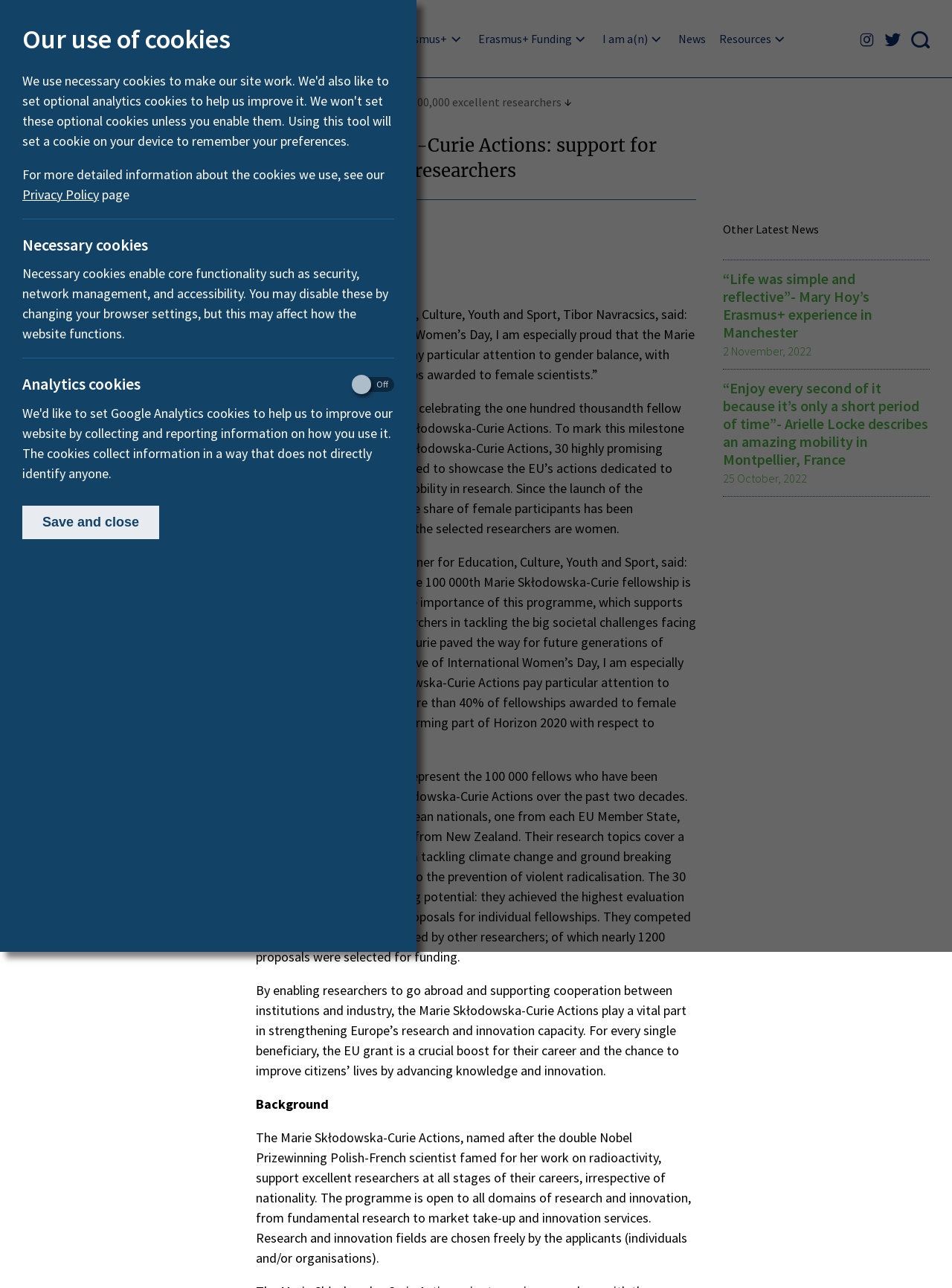Provide a comprehensive description of the webpage.

This webpage is about the Marie Skłodowska-Curie Actions, a European Union program that supports excellent researchers. At the top of the page, there is a navigation menu with links to "EURIreland", "About us", "Erasmus+", and other sections. On the right side of the navigation menu, there are social media links to Twitter and Instagram, as well as a search button.

Below the navigation menu, there is a breadcrumb trail indicating the current page's location within the website. The main content of the page is divided into two sections. The first section is an article about the Marie Skłodowska-Curie Actions, which celebrates the 100,000th fellow benefiting from the program. The article features quotes from Commissioner for Education, Culture, Youth and Sport, Tibor Navracsics, and describes the program's achievements and goals.

The article is accompanied by a series of paragraphs that provide more information about the program, including its history, objectives, and impact. There are also links to share the article on Twitter and Facebook.

In the second section, there is a heading "Other Latest News" followed by two links to news articles about Erasmus+ experiences. At the bottom of the page, there is a section about the website's use of cookies, including a link to the Privacy Policy and information about necessary and analytics cookies.

Overall, the webpage is well-structured and easy to navigate, with clear headings and concise text that provides detailed information about the Marie Skłodowska-Curie Actions program.